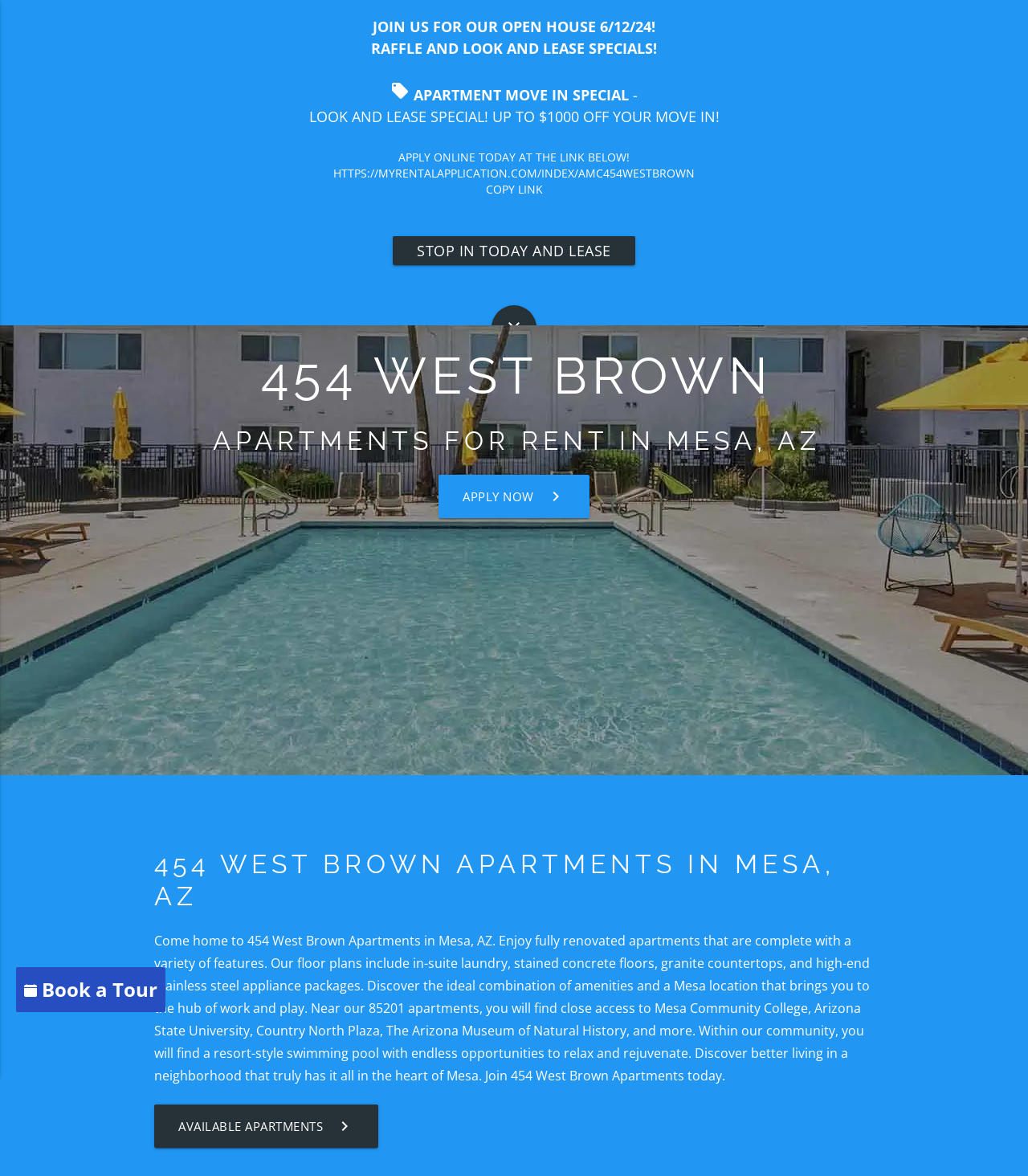Please determine the bounding box coordinates of the element's region to click in order to carry out the following instruction: "Get directions to the location". The coordinates should be four float numbers between 0 and 1, i.e., [left, top, right, bottom].

[0.464, 0.007, 0.492, 0.018]